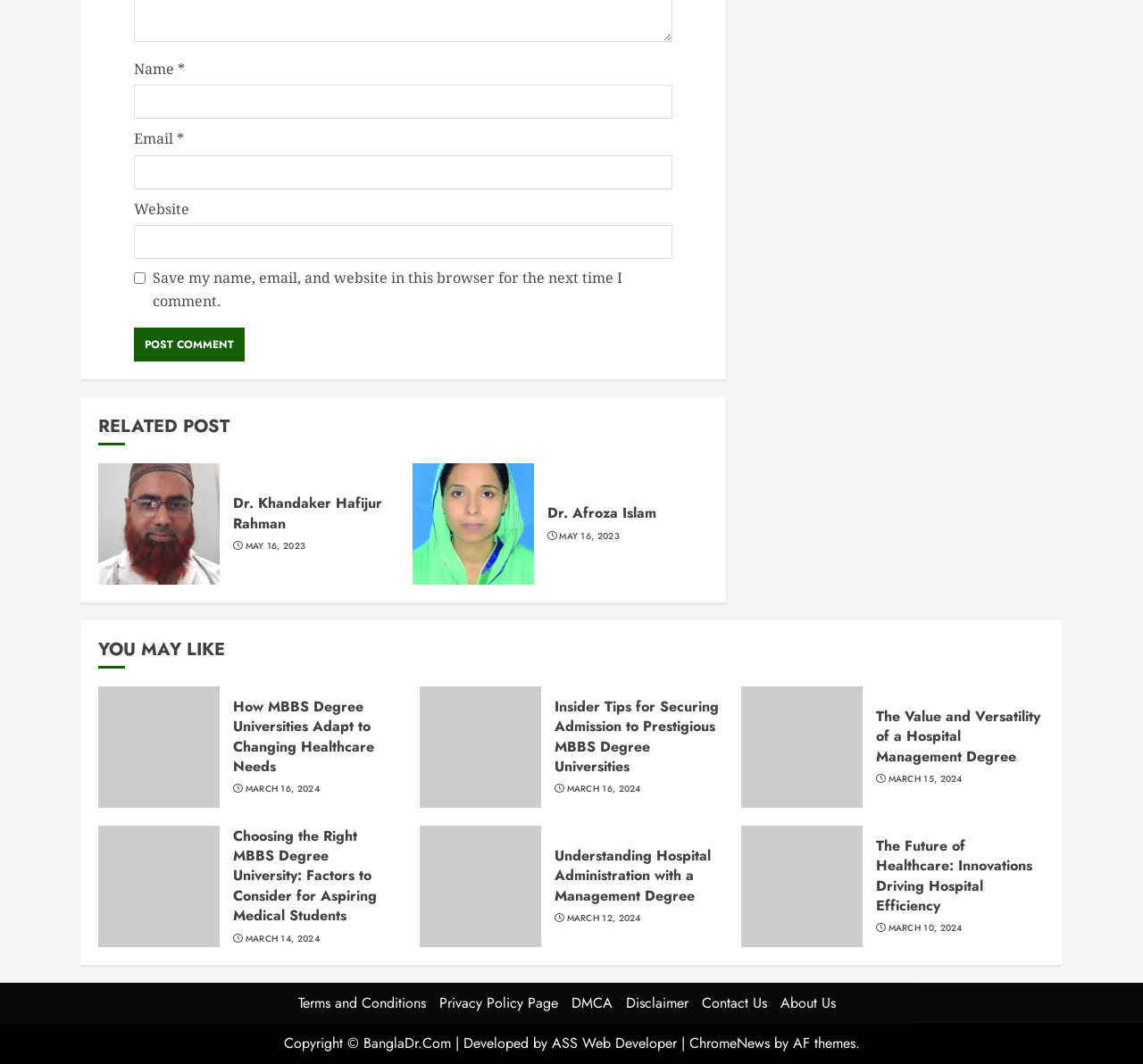Specify the bounding box coordinates of the region I need to click to perform the following instruction: "Enter your name". The coordinates must be four float numbers in the range of 0 to 1, i.e., [left, top, right, bottom].

[0.117, 0.08, 0.588, 0.112]